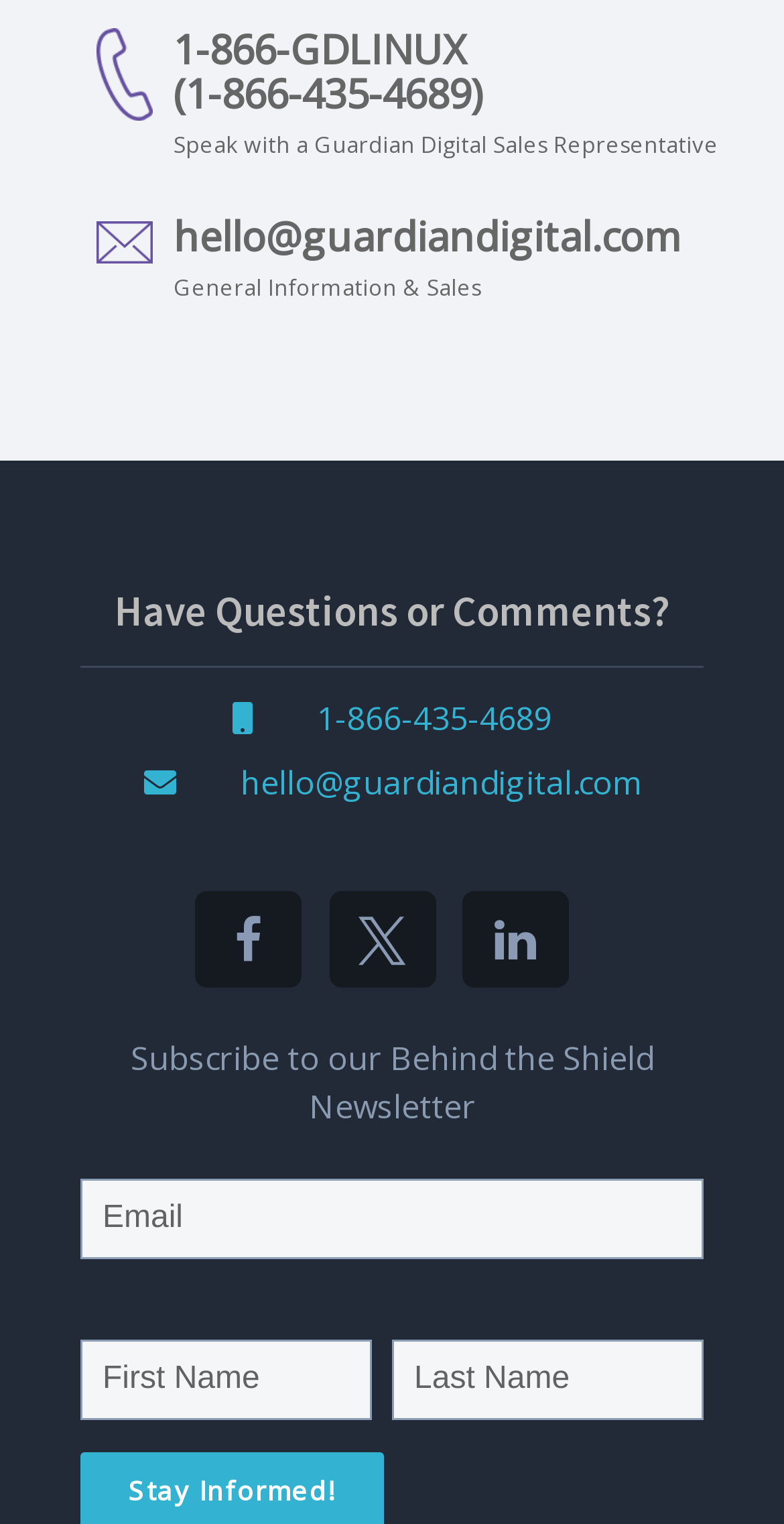Please indicate the bounding box coordinates of the element's region to be clicked to achieve the instruction: "Click the BOOKING link". Provide the coordinates as four float numbers between 0 and 1, i.e., [left, top, right, bottom].

None